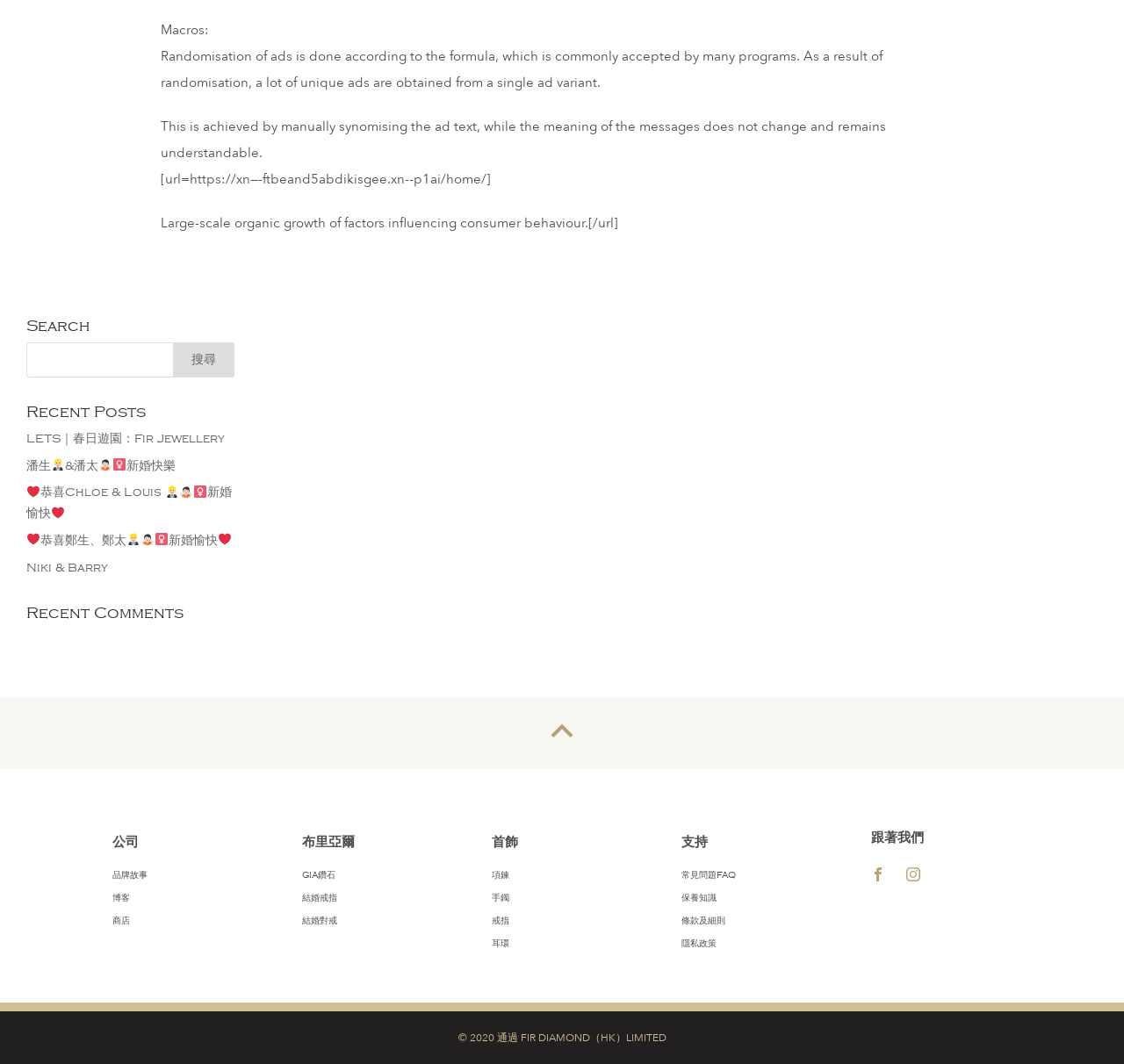What is the category of the link 'GIA鑽石'?
Based on the image, give a concise answer in the form of a single word or short phrase.

布里亞爾